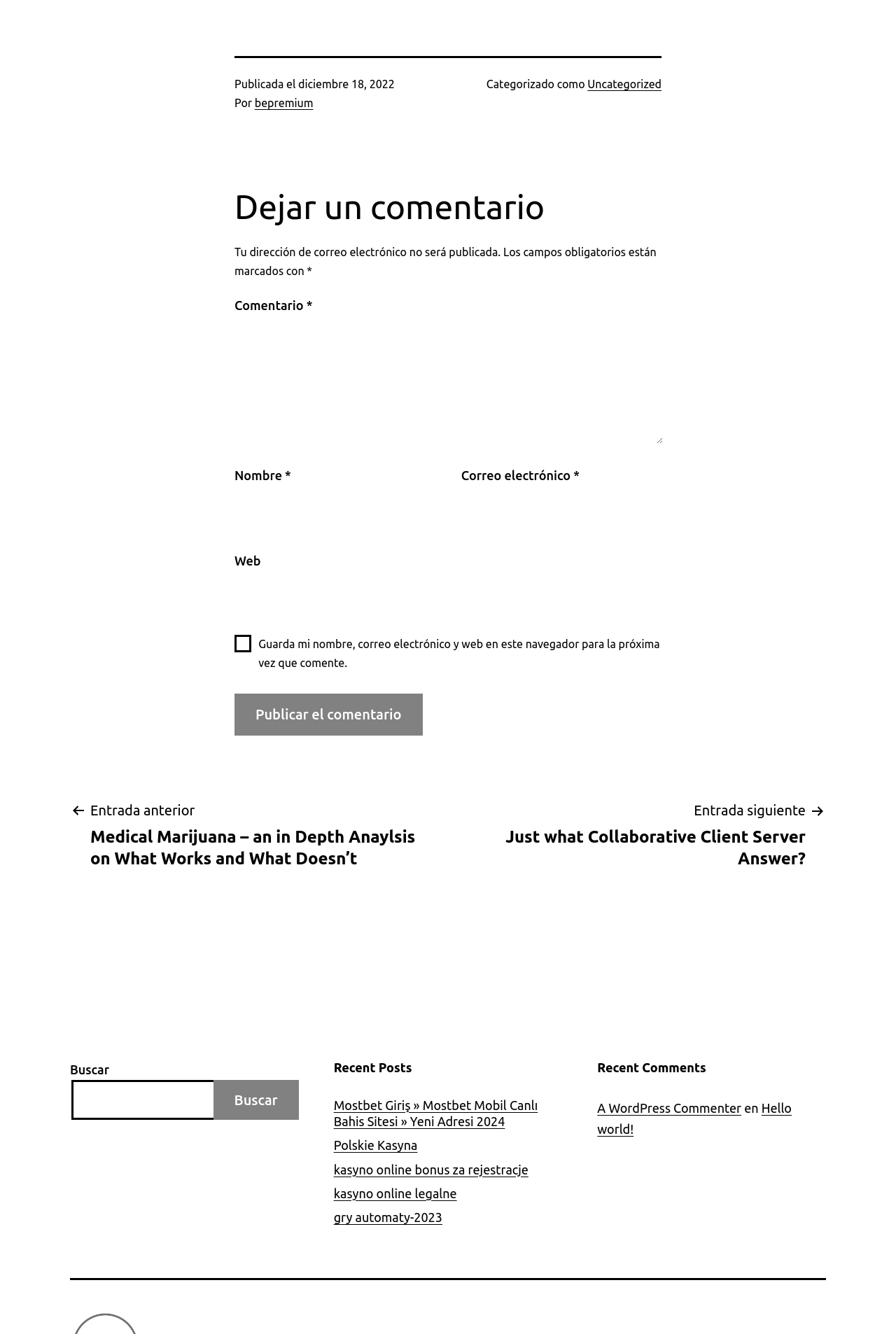Show the bounding box coordinates of the region that should be clicked to follow the instruction: "Search for something."

[0.08, 0.81, 0.24, 0.839]